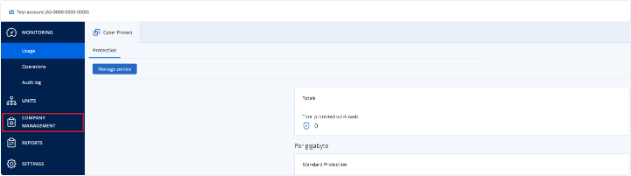Answer the following in one word or a short phrase: 
What is the purpose of the 'Manage services' section?

Service management